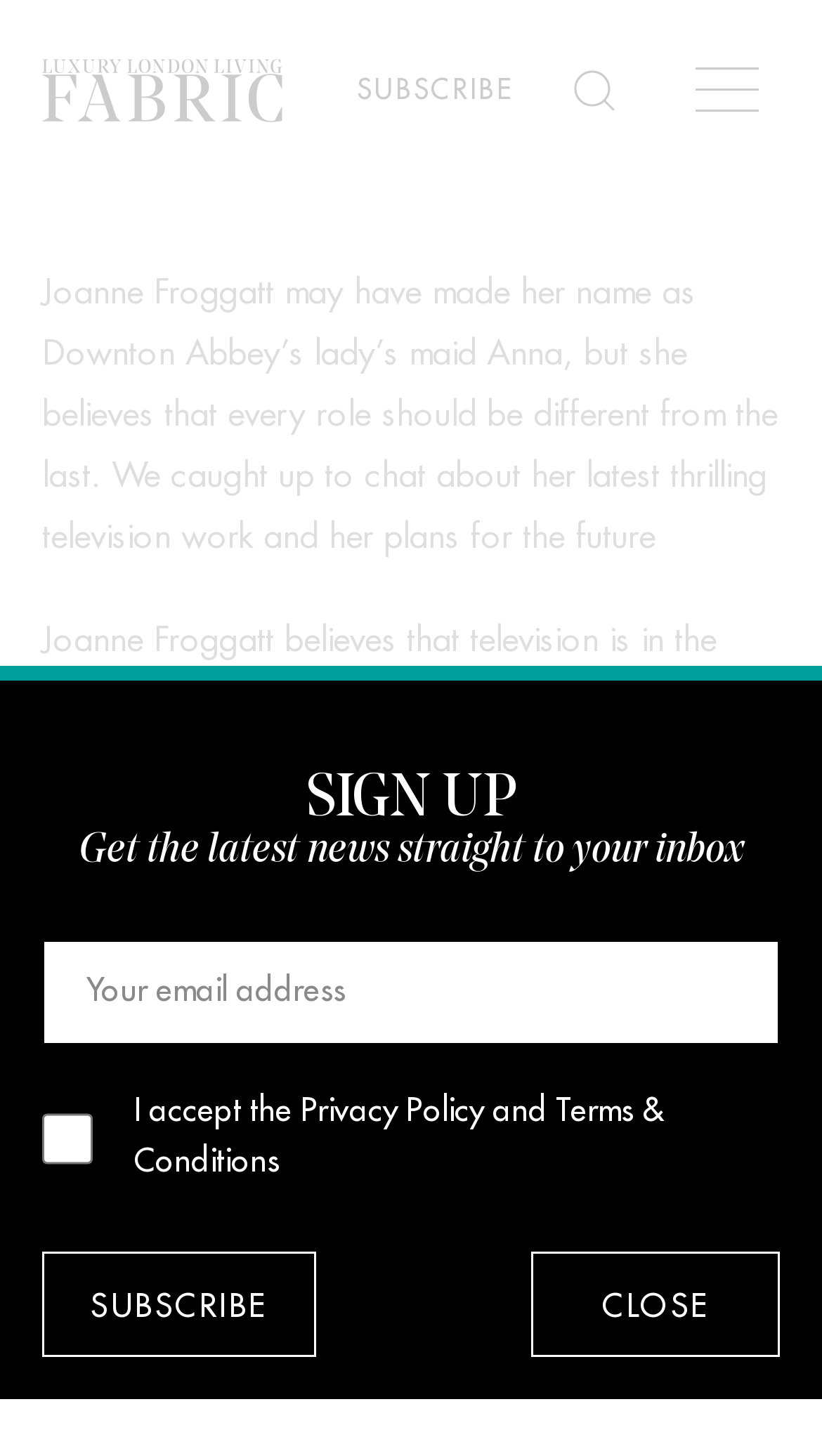Mark the bounding box of the element that matches the following description: "Terms & Conditions".

[0.163, 0.753, 0.807, 0.809]